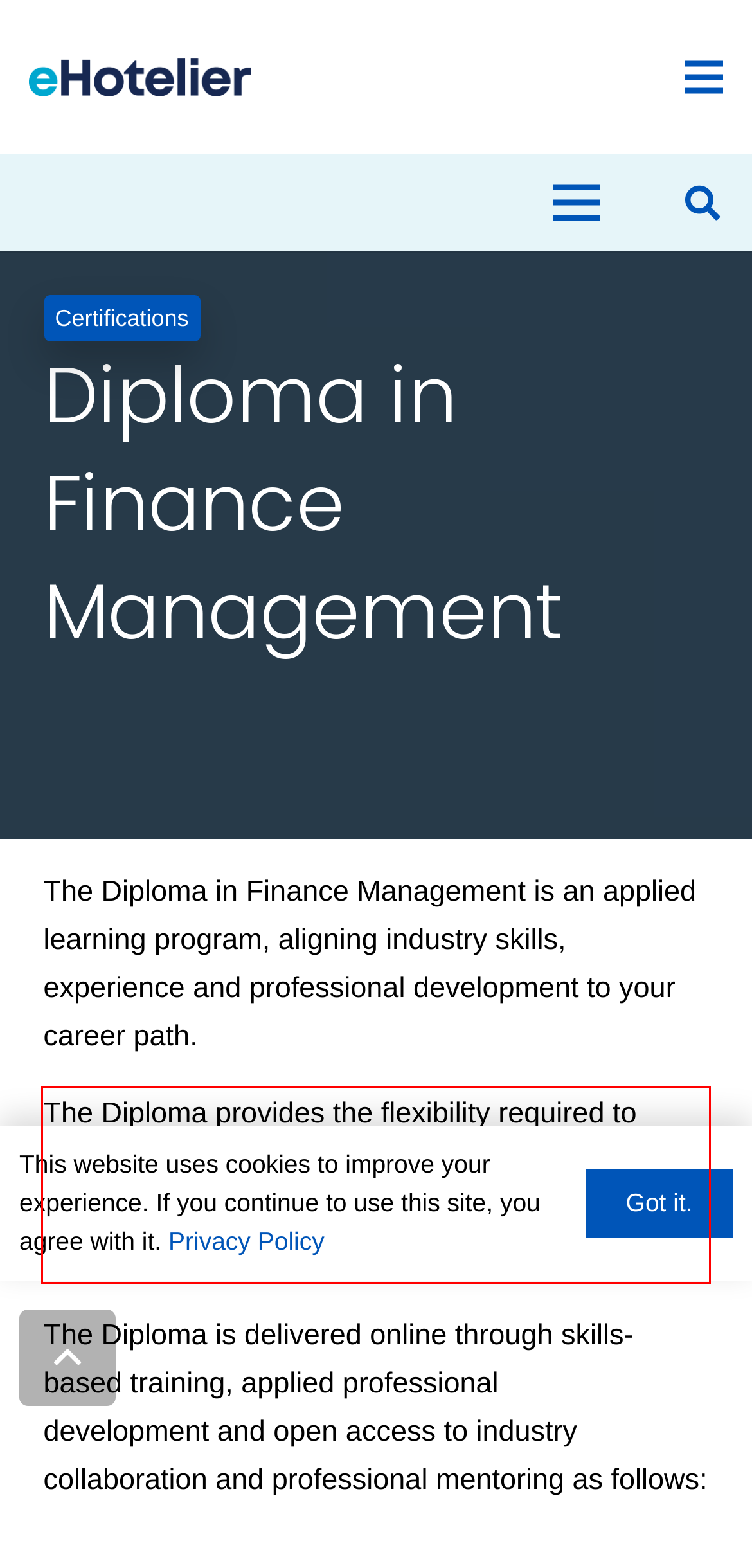The screenshot you have been given contains a UI element surrounded by a red rectangle. Use OCR to read and extract the text inside this red rectangle.

The Diploma provides the flexibility required to support your individual career aspirations including movement from role to role and employer to employer.